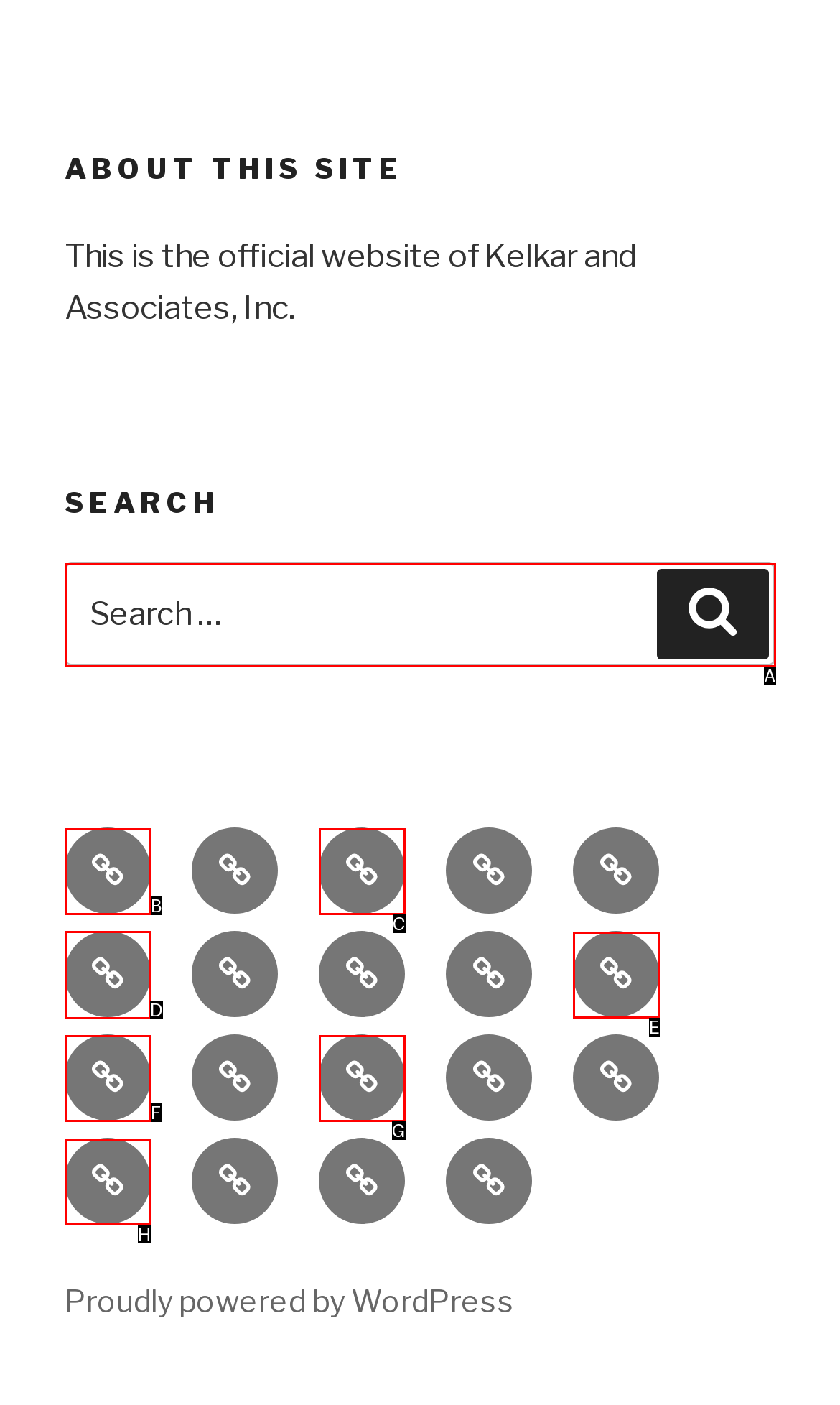Identify the letter of the UI element I need to click to carry out the following instruction: Visit the Consultants page

D